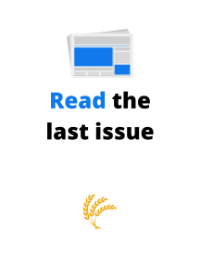Offer an in-depth description of the image.

The image features a stylized representation of a newspaper, positioned above the text "Read the last issue," which is prominently displayed in a mix of blue and bold black typography. This caption suggests an invitation for readers to access recent content from the publication. At the bottom of the image, there is a graphic element featuring golden wheat, possibly symbolizing growth, harvest, or a connection to community values, further enhancing the image's appeal. Overall, the design effectively combines functionality and visual interest, encouraging engagement with the newspaper's latest contributions.